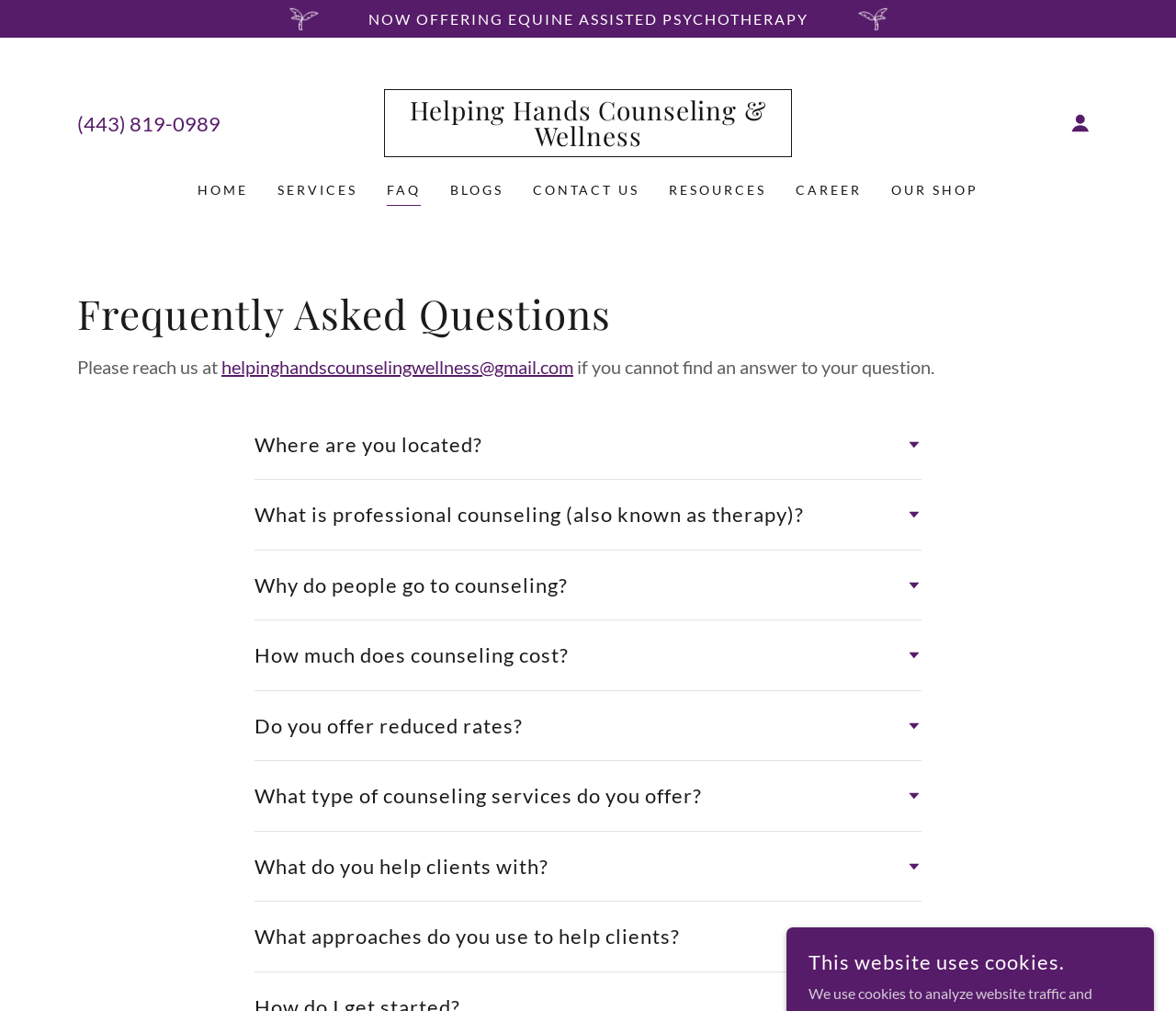Could you highlight the region that needs to be clicked to execute the instruction: "Click the phone number to call"?

[0.066, 0.11, 0.188, 0.134]